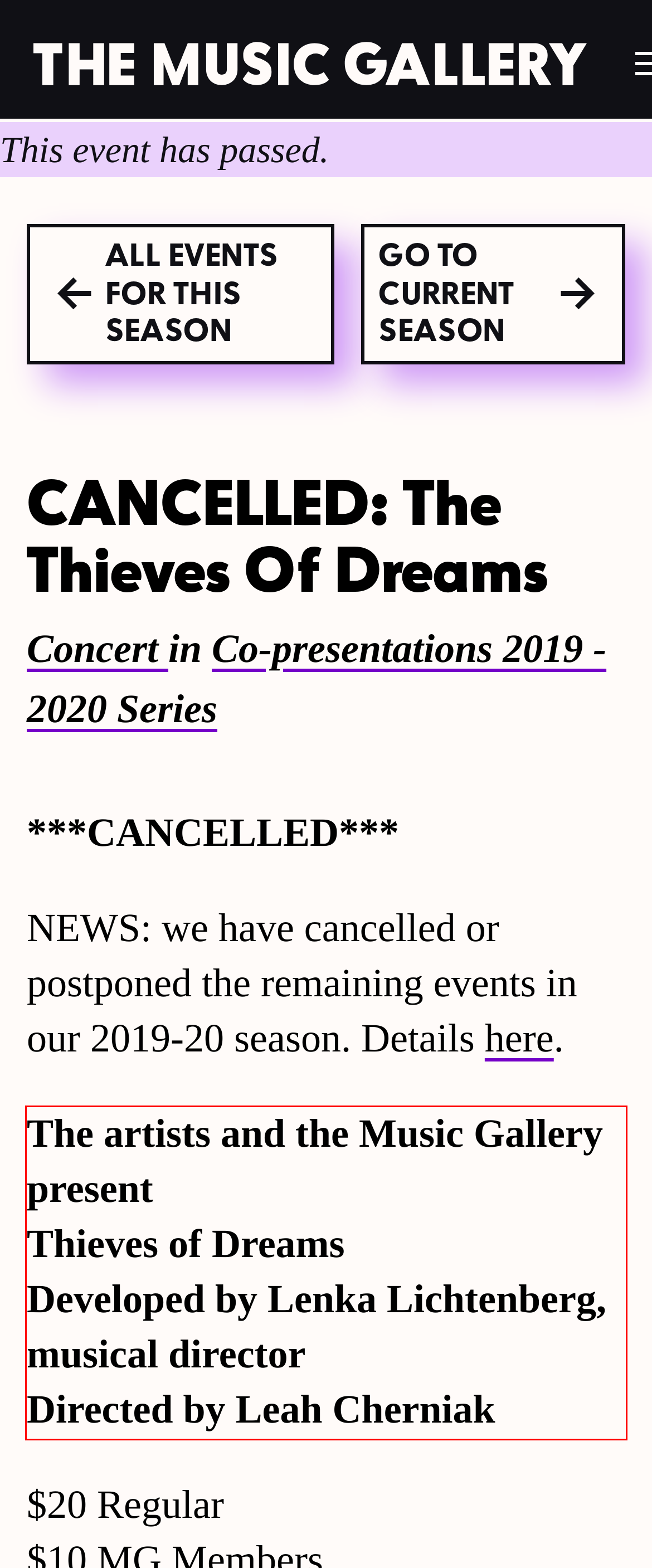Review the screenshot of the webpage and recognize the text inside the red rectangle bounding box. Provide the extracted text content.

The artists and the Music Gallery present Thieves of Dreams Developed by Lenka Lichtenberg, musical director Directed by Leah Cherniak